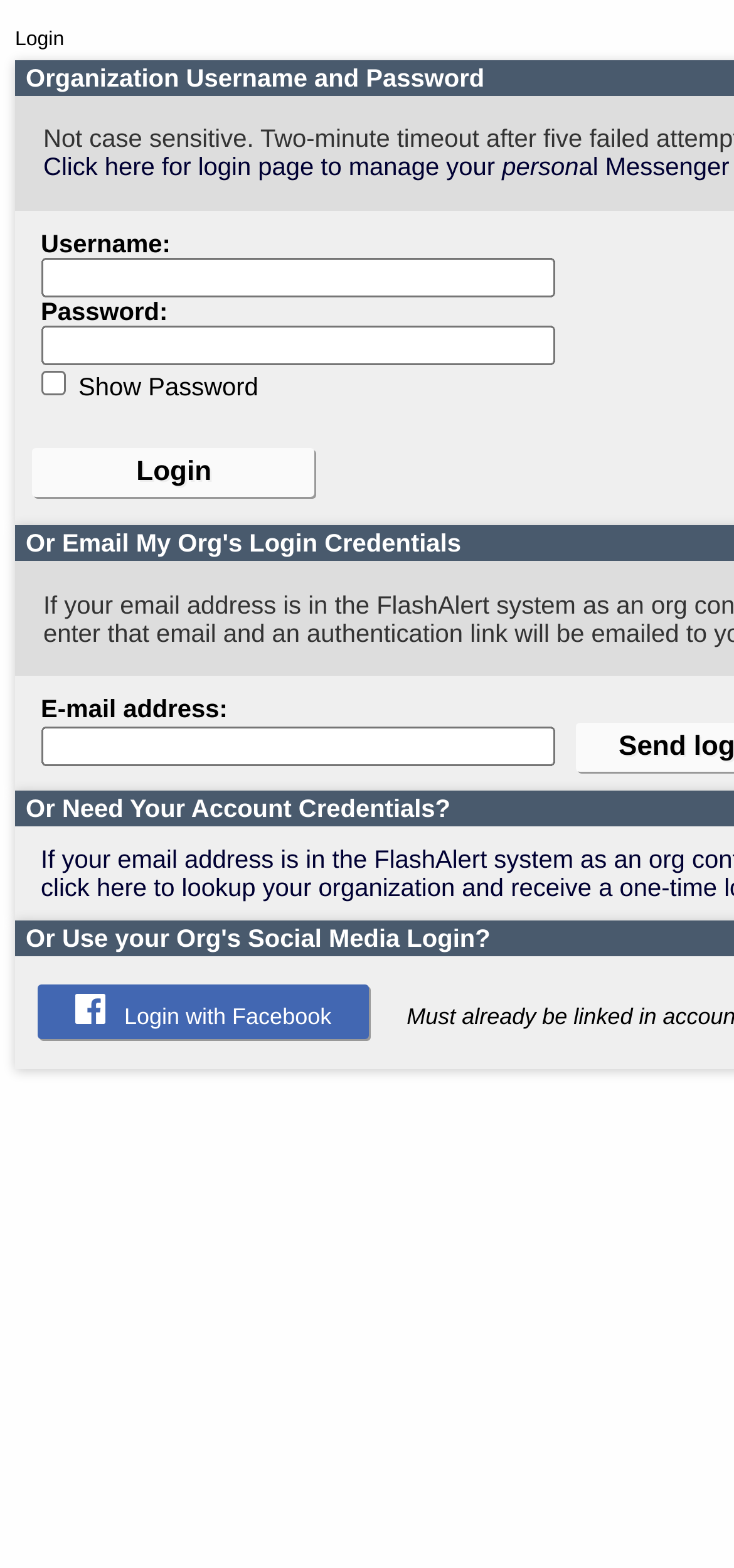Please determine the bounding box coordinates for the UI element described here. Use the format (top-left x, top-left y, bottom-right x, bottom-right y) with values bounded between 0 and 1: name="next_login" value="Login"

[0.045, 0.286, 0.429, 0.317]